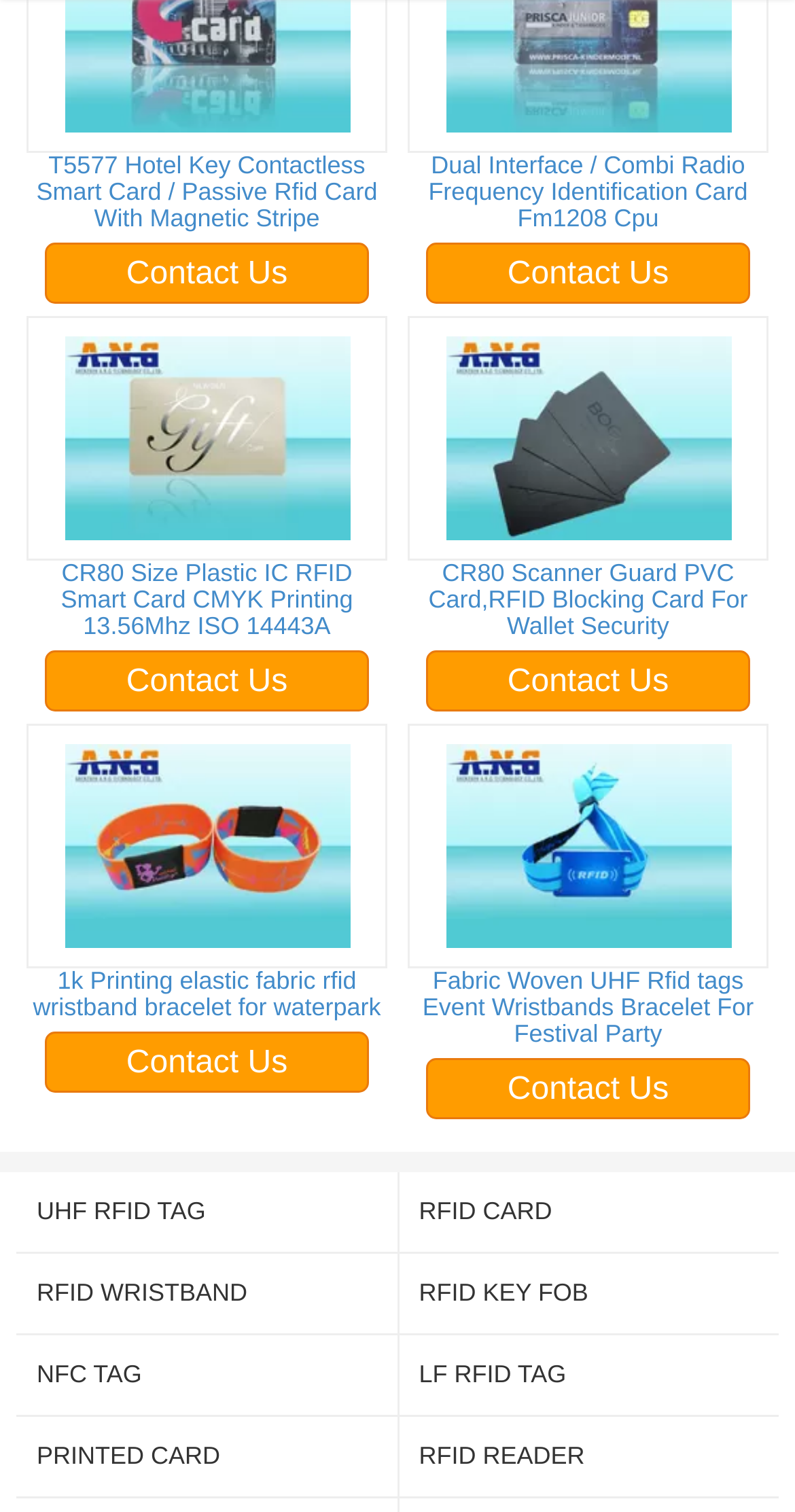Answer this question using a single word or a brief phrase:
What is the product shown in the top-left image?

CR80 Size Plastic IC RFID Smart Card